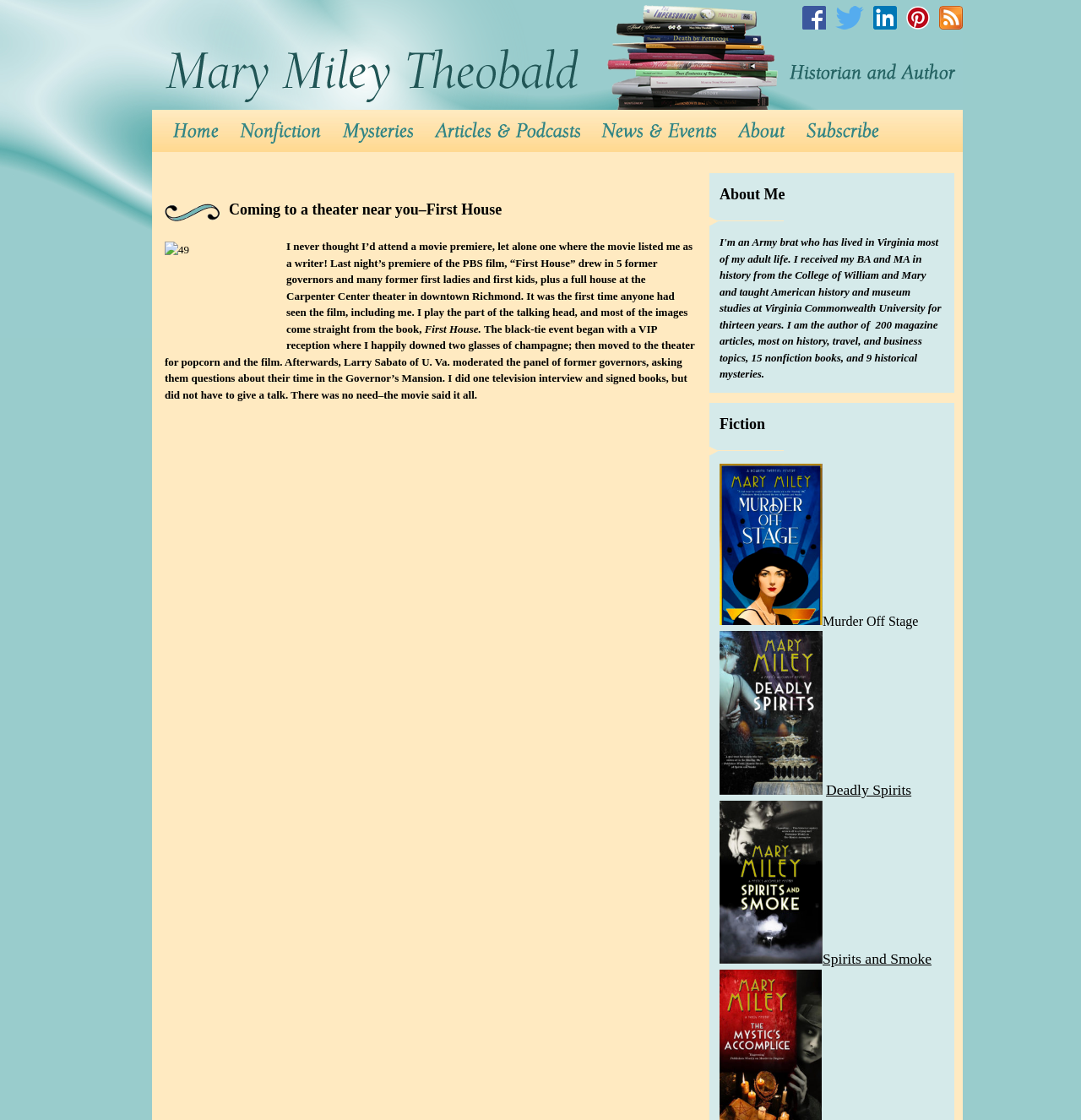Using the element description Deadly Spirits, predict the bounding box coordinates for the UI element. Provide the coordinates in (top-left x, top-left y, bottom-right x, bottom-right y) format with values ranging from 0 to 1.

[0.764, 0.697, 0.843, 0.712]